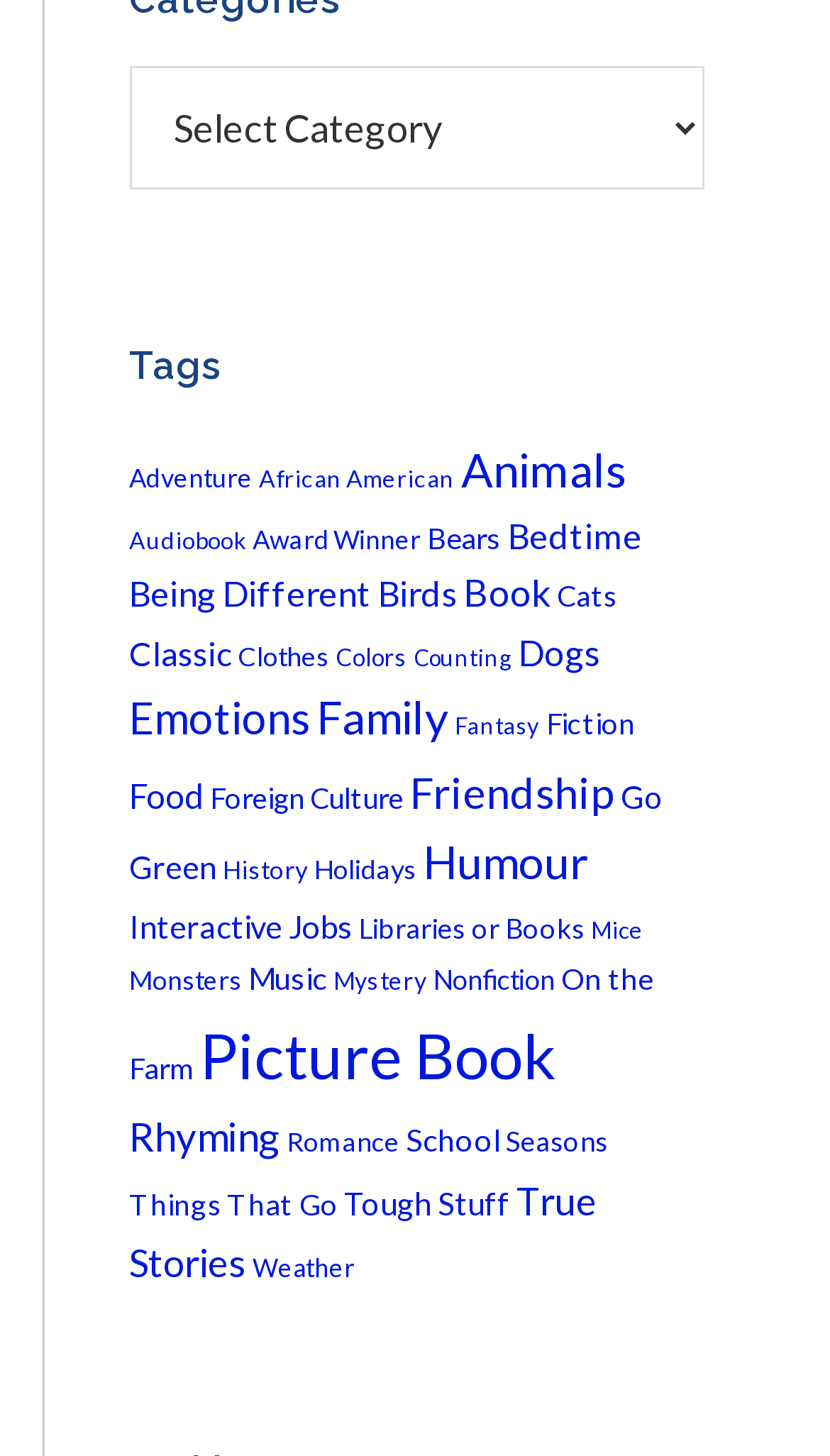Is there a category for 'Animals'?
Please answer the question with a detailed response using the information from the screenshot.

I searched for the word 'Animals' in the links under the 'Categories' combobox and found a link with the text 'Animals (306 items)'.